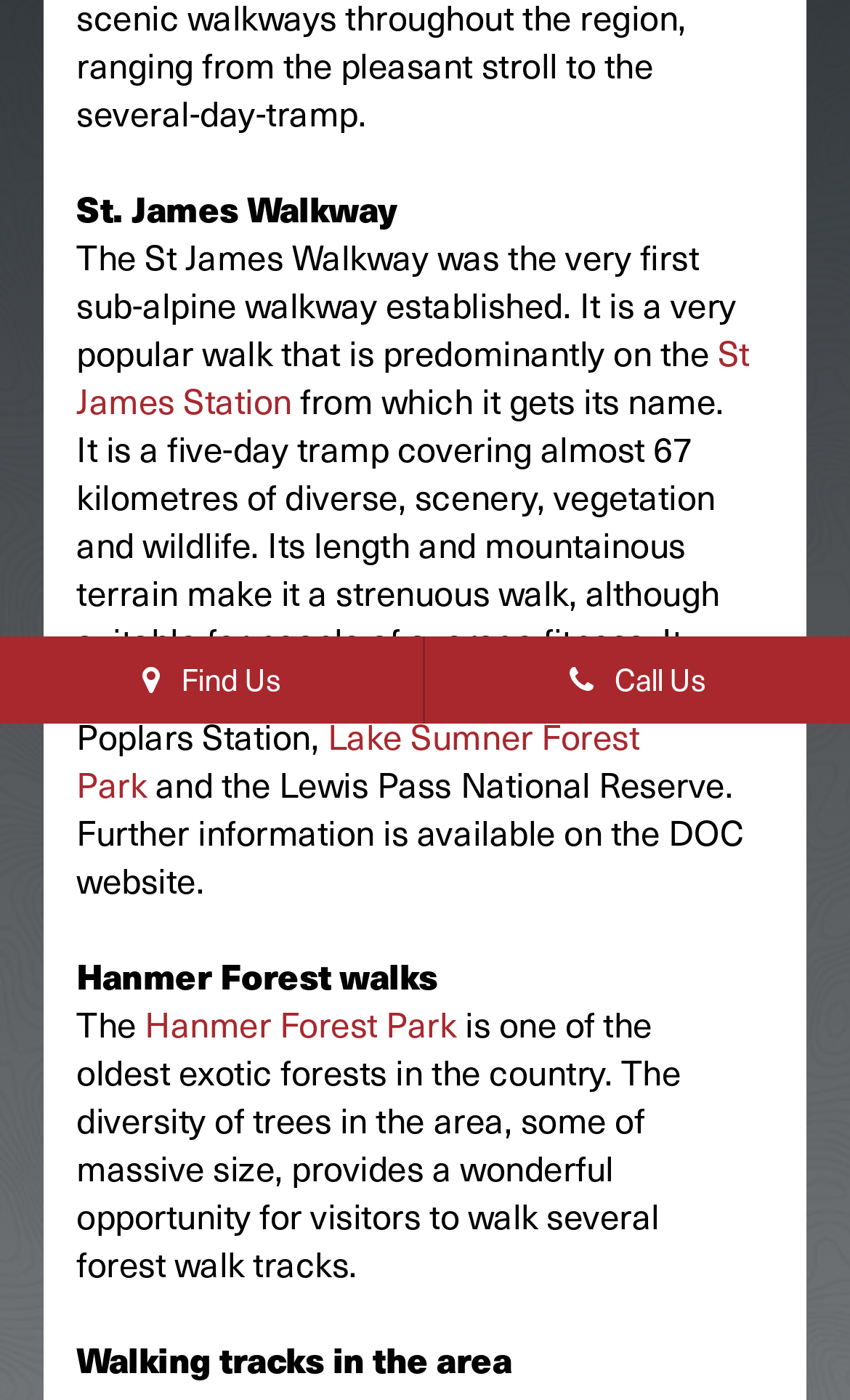Predict the bounding box of the UI element based on this description: "Lake Sumner Forest Park".

[0.09, 0.506, 0.752, 0.578]